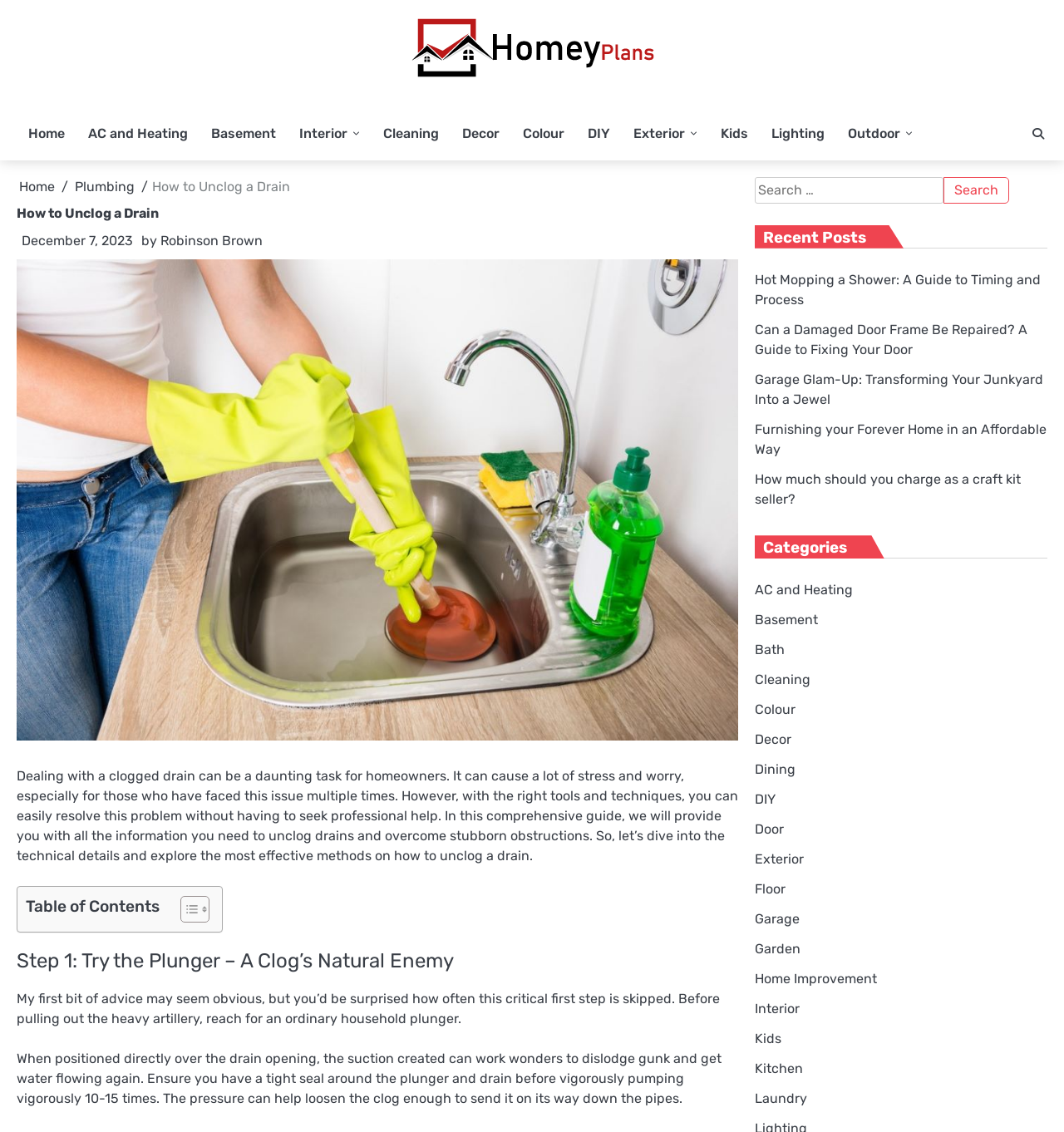Please identify the bounding box coordinates of the element that needs to be clicked to perform the following instruction: "check birthday party options".

None